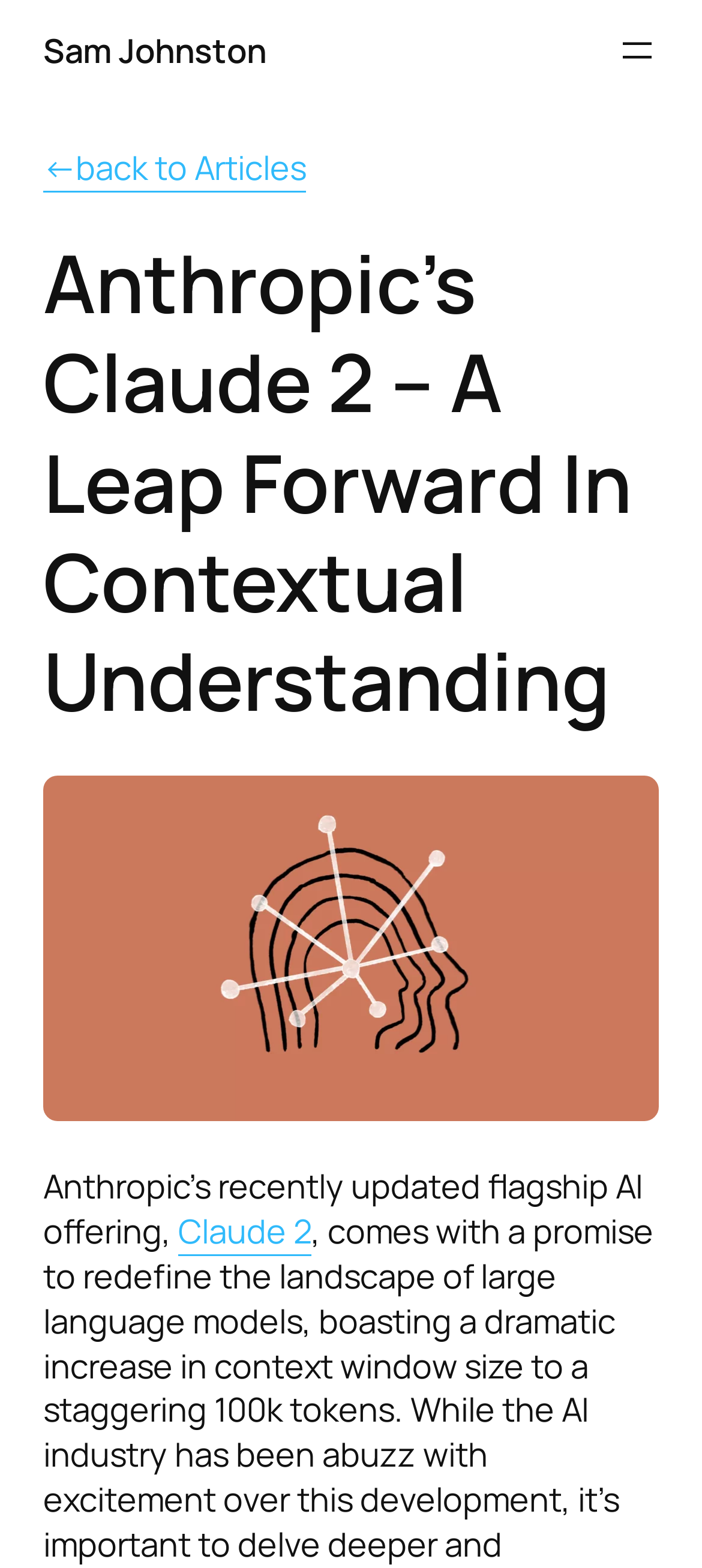Offer a meticulous caption that includes all visible features of the webpage.

The webpage is about Anthropic's Claude 2, a leap forward in contextual understanding, written by Sam Johnston. At the top left, there is a link to the author's name, Sam Johnston. To the right of the author's name, there is a button to open a menu. Below the author's name, there is a link to go back to articles. 

The main title, "Anthropic’s Claude 2 – A Leap Forward In Contextual Understanding", is prominently displayed in the top section of the page. Below the title, there is a figure, likely an image, that takes up a significant portion of the page. 

The article begins with a paragraph of text, which starts by mentioning that Anthropic has recently updated its flagship AI offering. The text also includes a link to "Claude 2", which is likely a reference to the AI system being discussed.